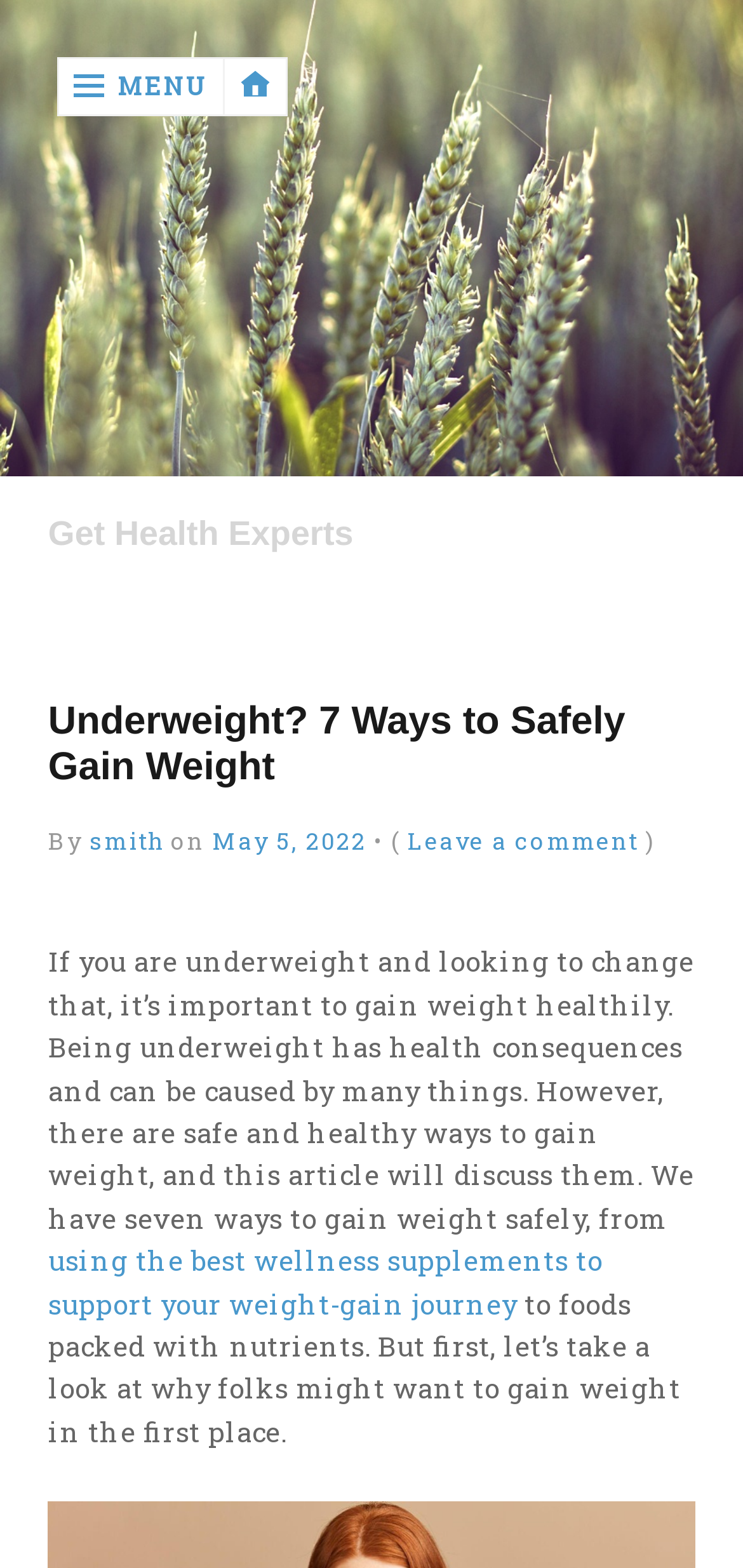Determine the coordinates of the bounding box for the clickable area needed to execute this instruction: "Learn about the author".

[0.0, 0.241, 0.229, 0.317]